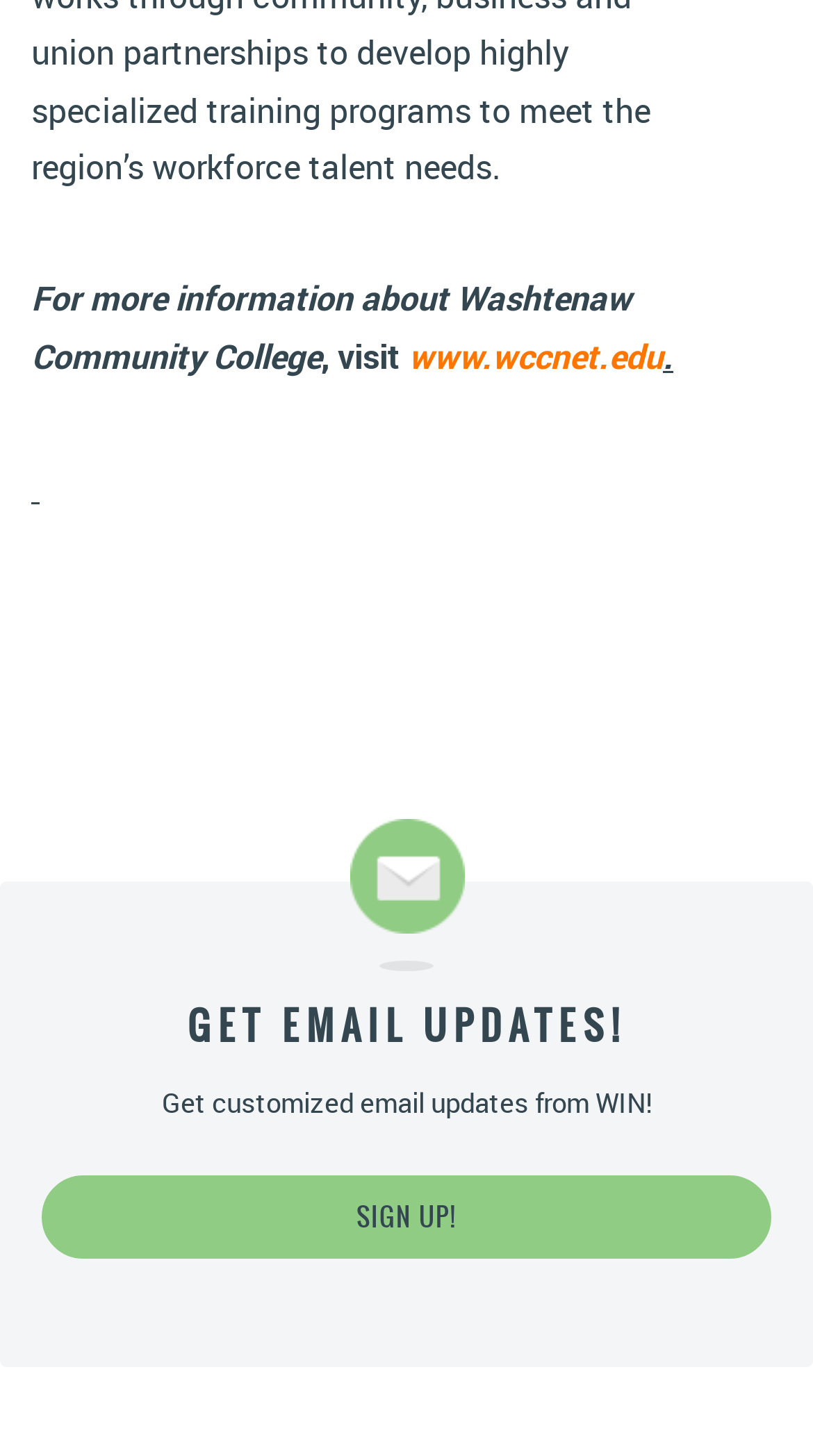Using the information in the image, give a detailed answer to the following question: What is the purpose of the newsletter signup icon?

The newsletter signup icon is placed near the heading 'GET EMAIL UPDATES!' and the static text 'Get customized email updates from WIN!', which suggests that the icon is used to sign up for email updates.